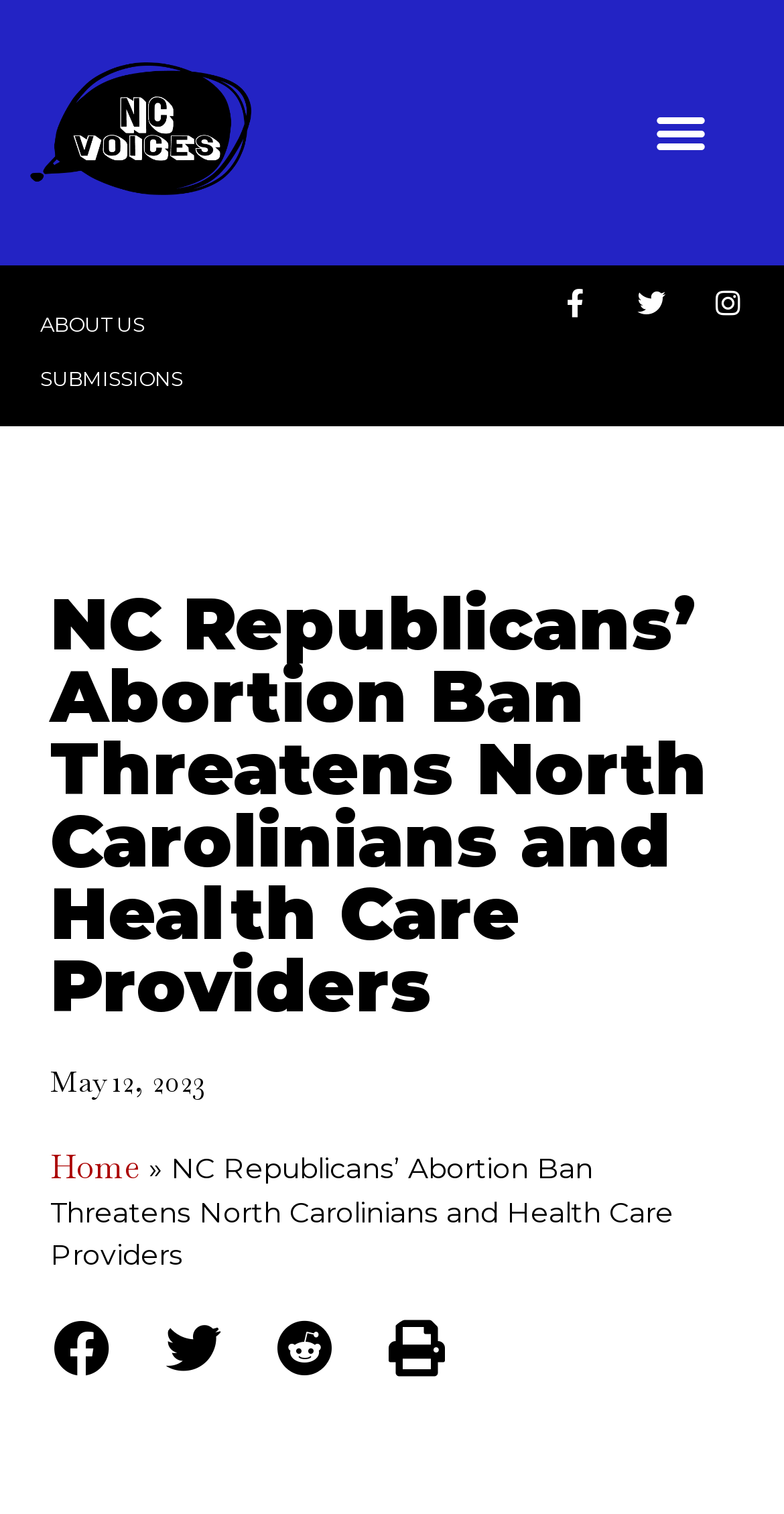Produce a meticulous description of the webpage.

The webpage appears to be a news article or blog post discussing a controversial topic, specifically an abortion ban proposed by North Carolina Republicans. 

At the top left of the page, there is a link, likely a logo or a navigation element. To the right of this link, there is a button labeled "Menu Toggle", which is not currently expanded. 

Further to the right, there are three social media links, for Facebook, Twitter, and Instagram, respectively. 

Below these elements, there is a prominent heading that reads "NC Republicans’ Abortion Ban Threatens North Carolinians and Health Care Providers". 

Underneath the heading, there is a link displaying the date "May 12, 2023", indicating when the article was published. 

To the right of the date, there is a link labeled "Home", followed by a static text element displaying a right-pointing arrow. 

Below these elements, there is a static text block that repeats the title of the article. 

At the bottom of the page, there are four buttons allowing users to share the article on various platforms, including Facebook, Twitter, Reddit, and print.